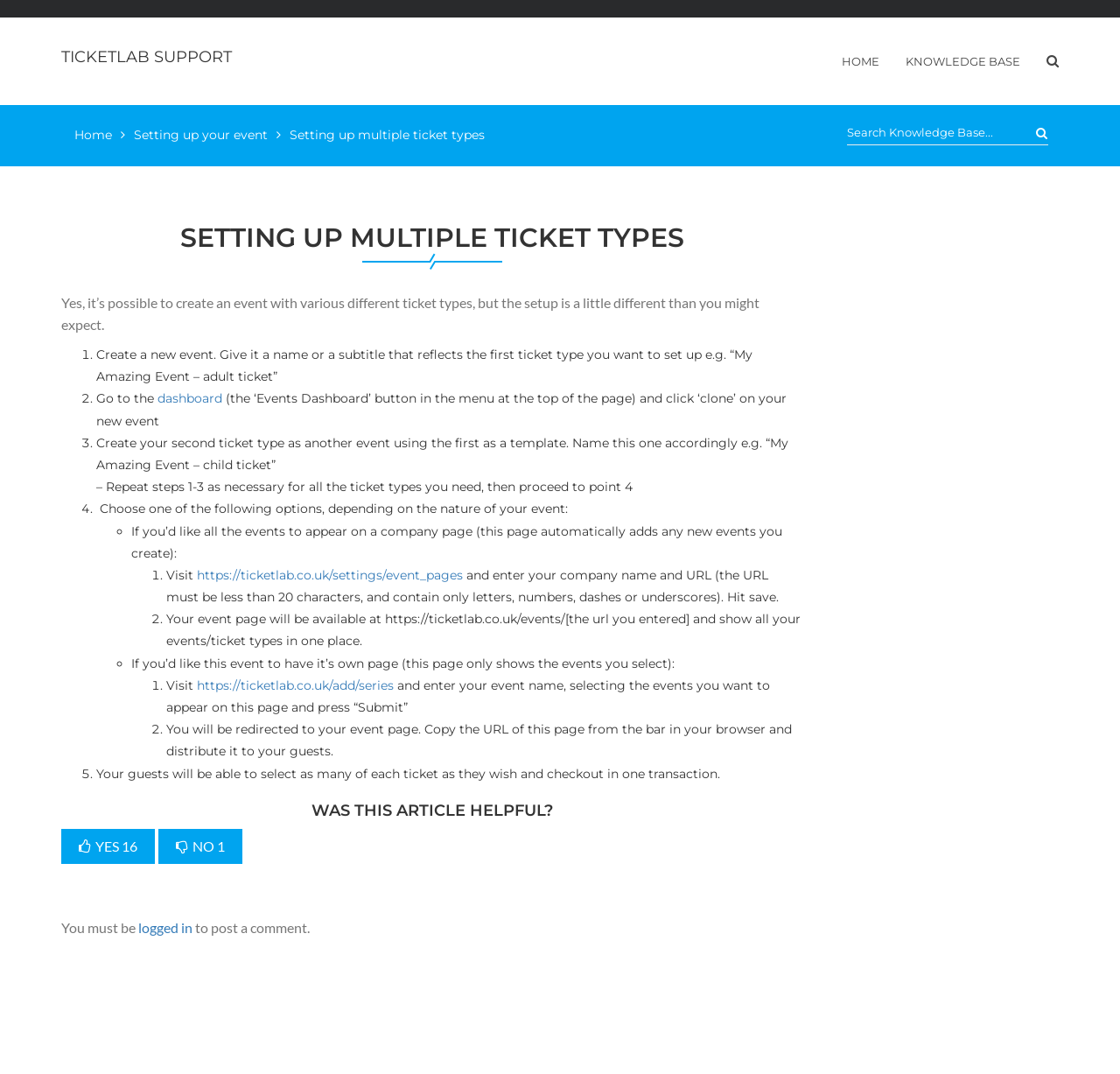Provide the bounding box coordinates for the UI element that is described as: "logged in".

[0.123, 0.856, 0.172, 0.871]